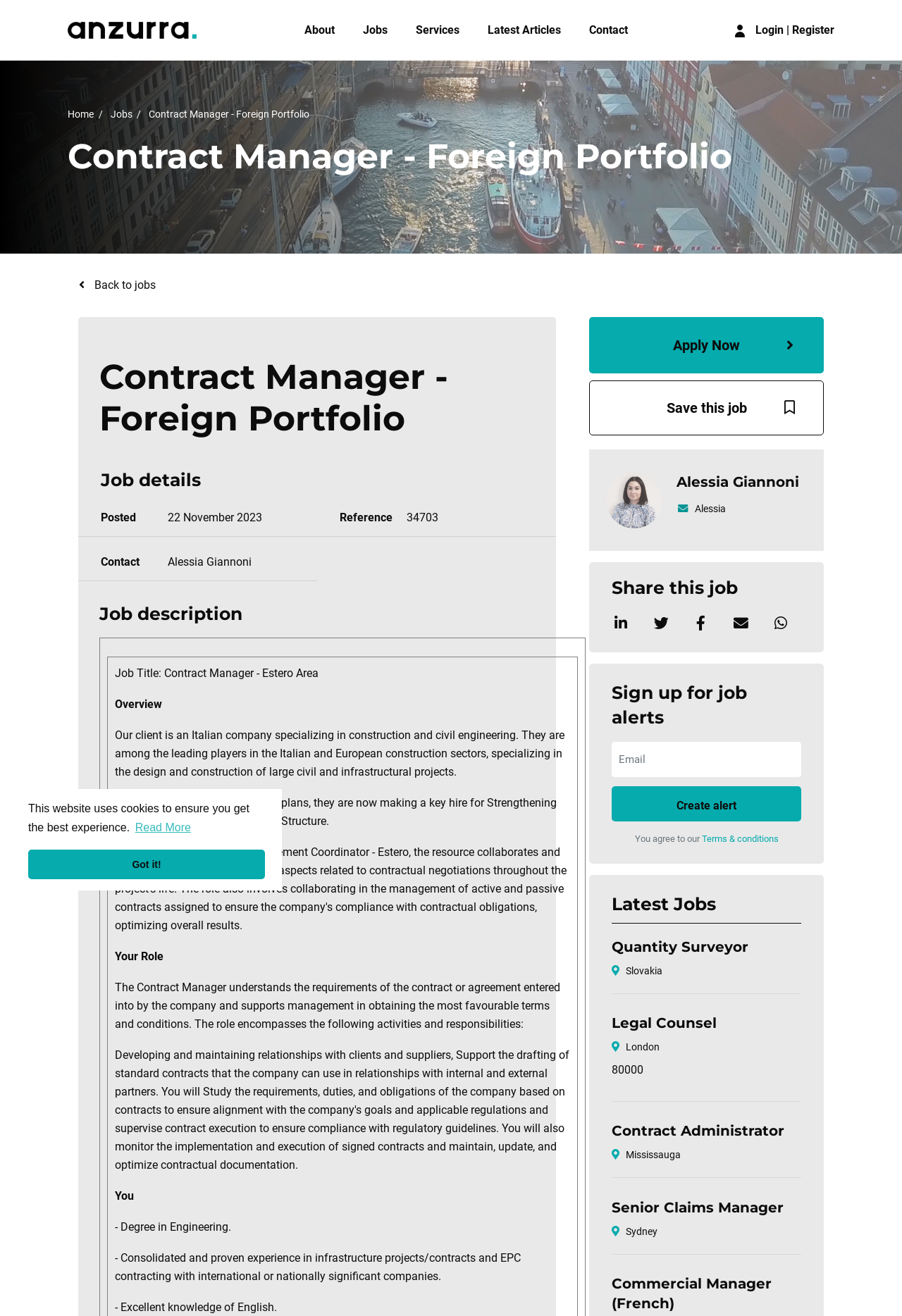Who is the contact person for this job?
Based on the image, answer the question with a single word or brief phrase.

Alessia Giannoni